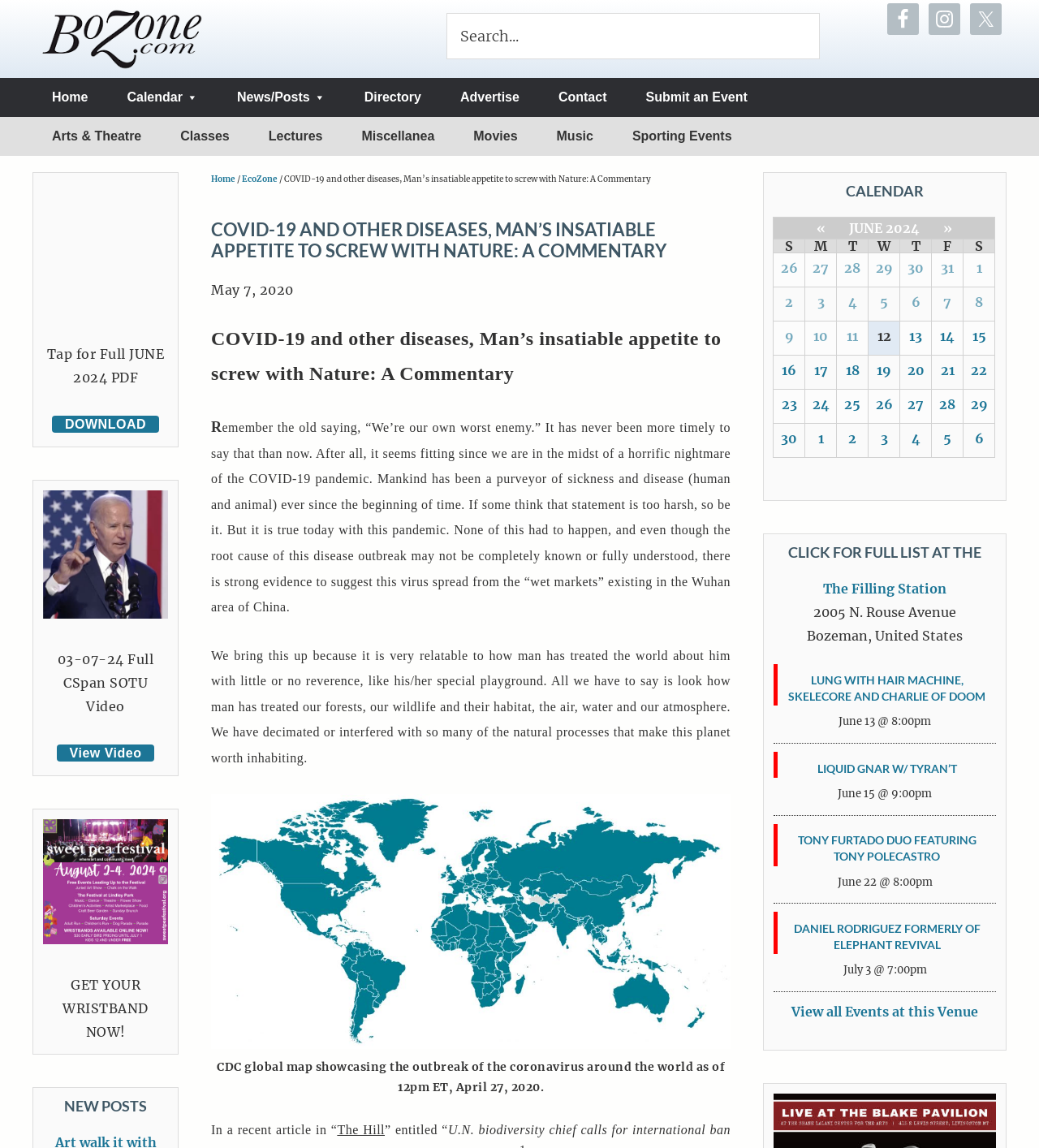Determine the bounding box coordinates of the clickable element to achieve the following action: 'Search for something'. Provide the coordinates as four float values between 0 and 1, formatted as [left, top, right, bottom].

[0.43, 0.011, 0.789, 0.052]